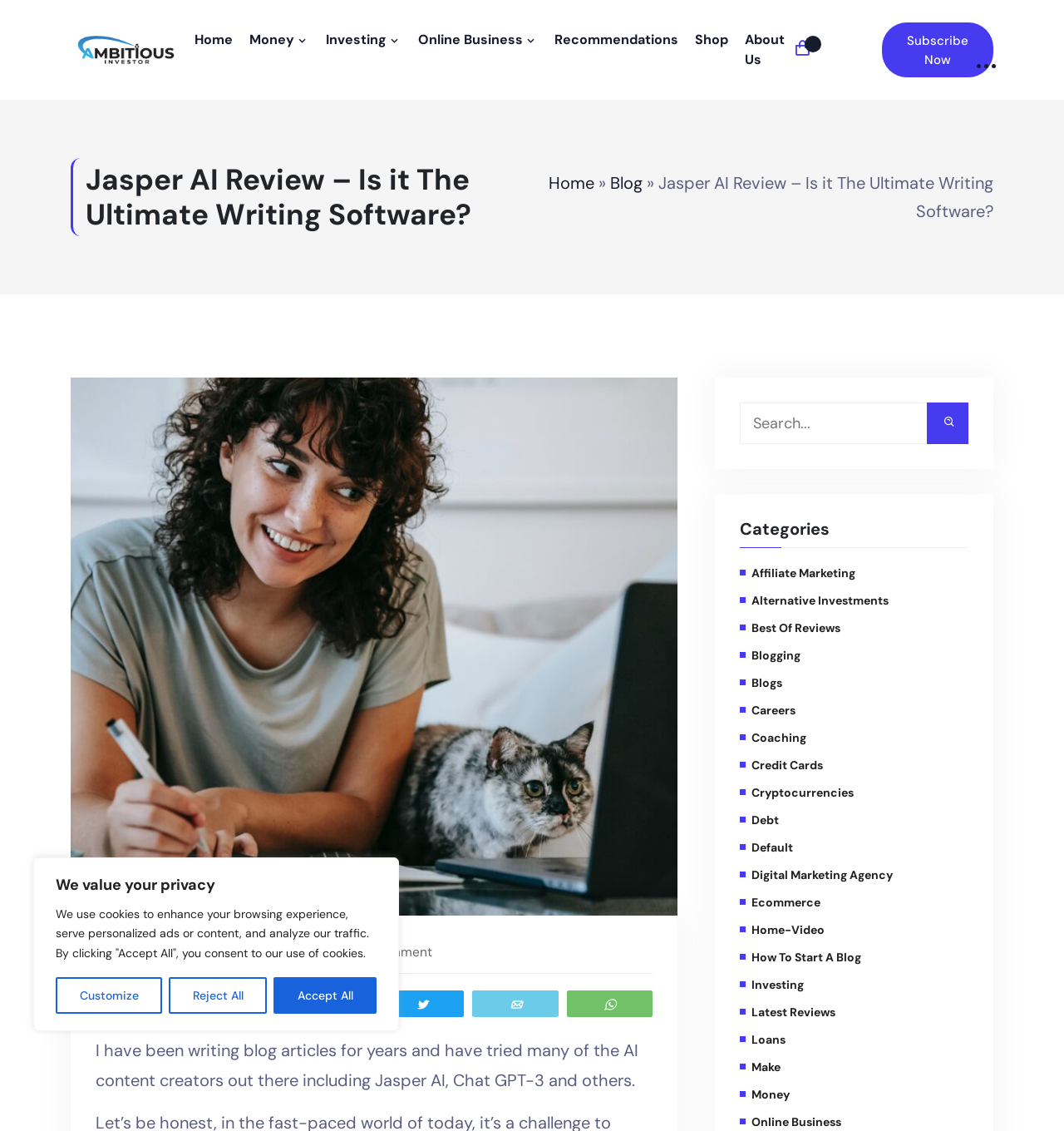Please reply with a single word or brief phrase to the question: 
What is the date of the blog post?

April 20, 2023